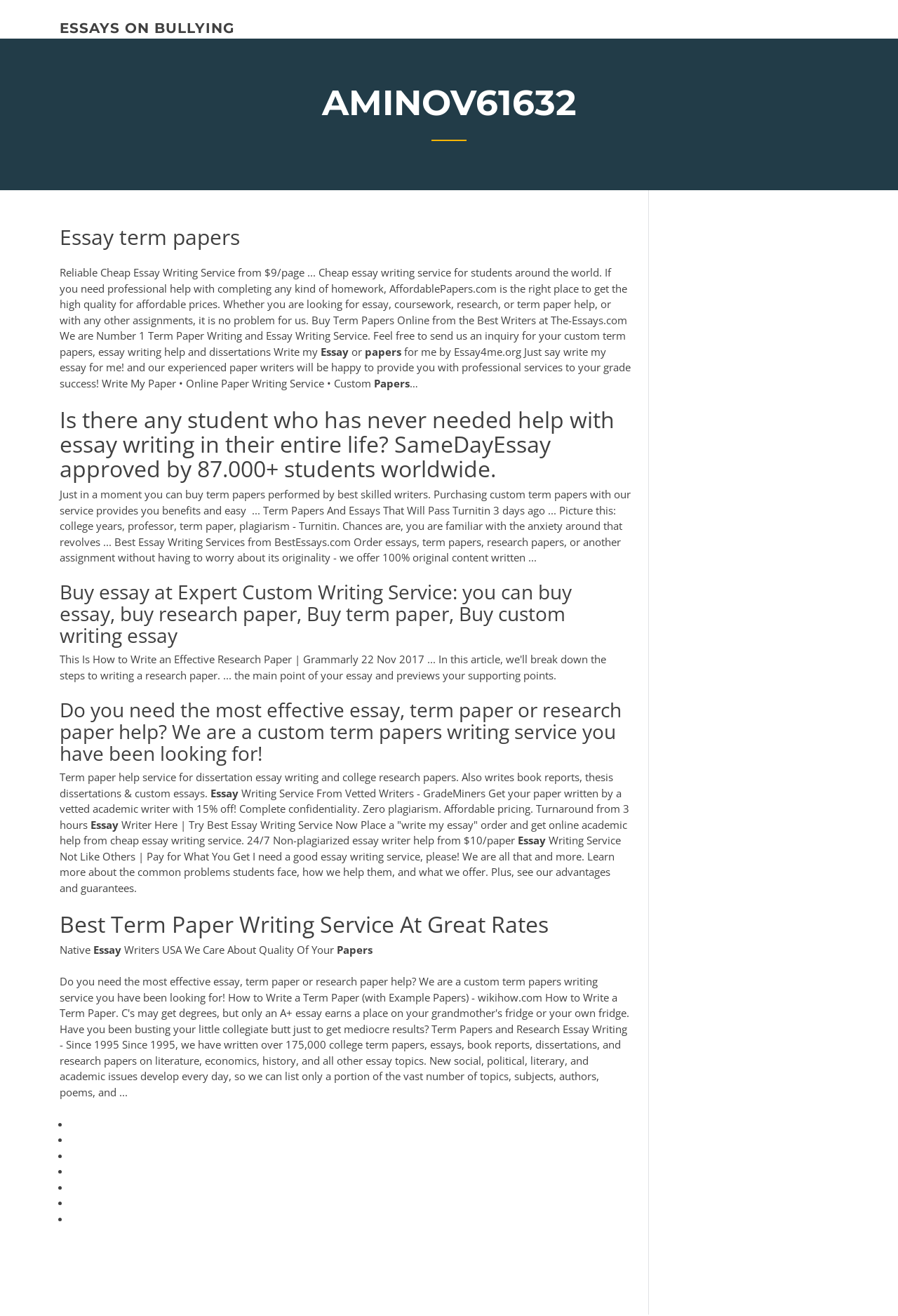Can I buy term papers online from this webpage?
Using the image, give a concise answer in the form of a single word or short phrase.

Yes